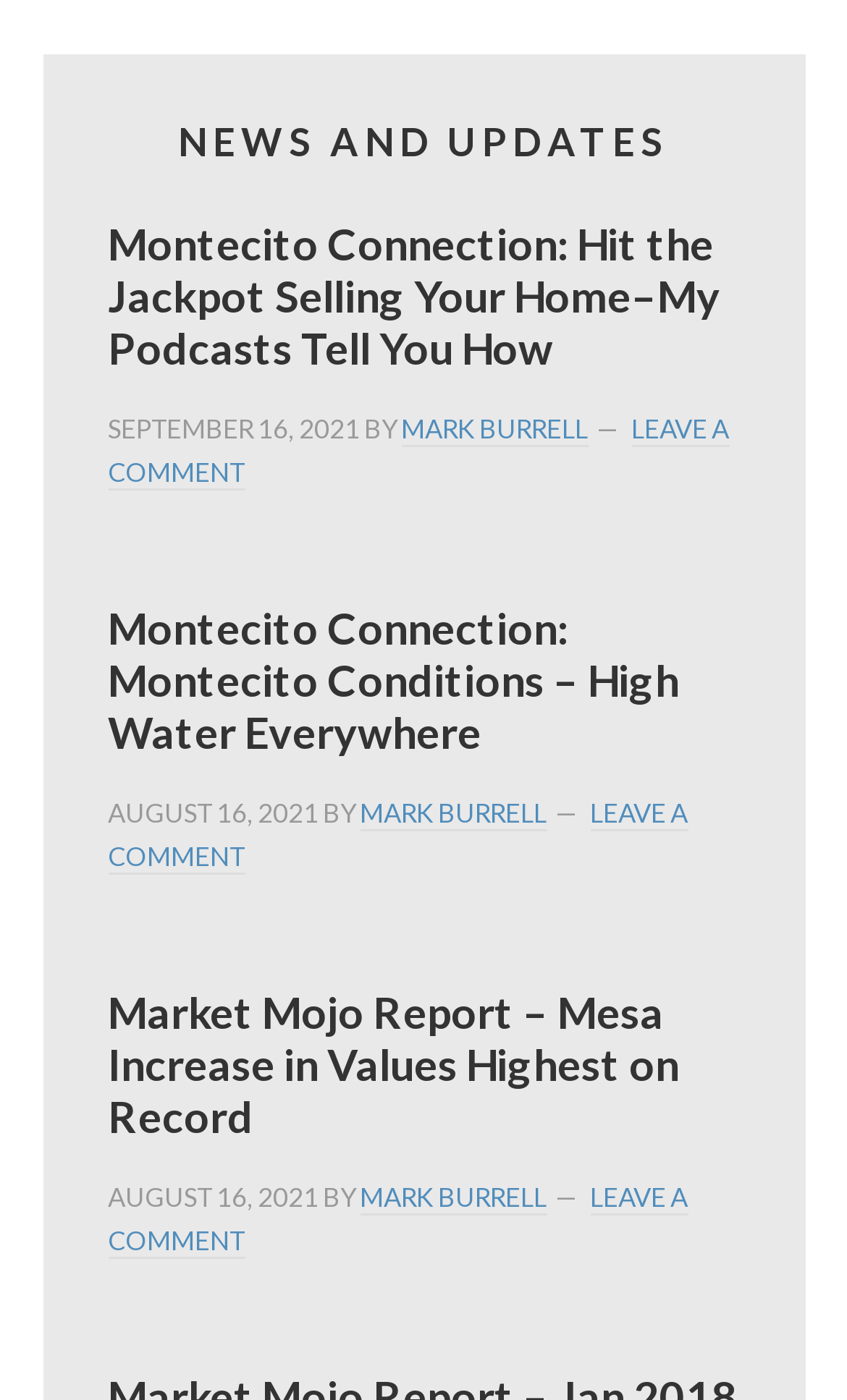Please identify the bounding box coordinates of the clickable area that will fulfill the following instruction: "Click on the link to leave a comment on the article". The coordinates should be in the format of four float numbers between 0 and 1, i.e., [left, top, right, bottom].

[0.127, 0.295, 0.86, 0.35]